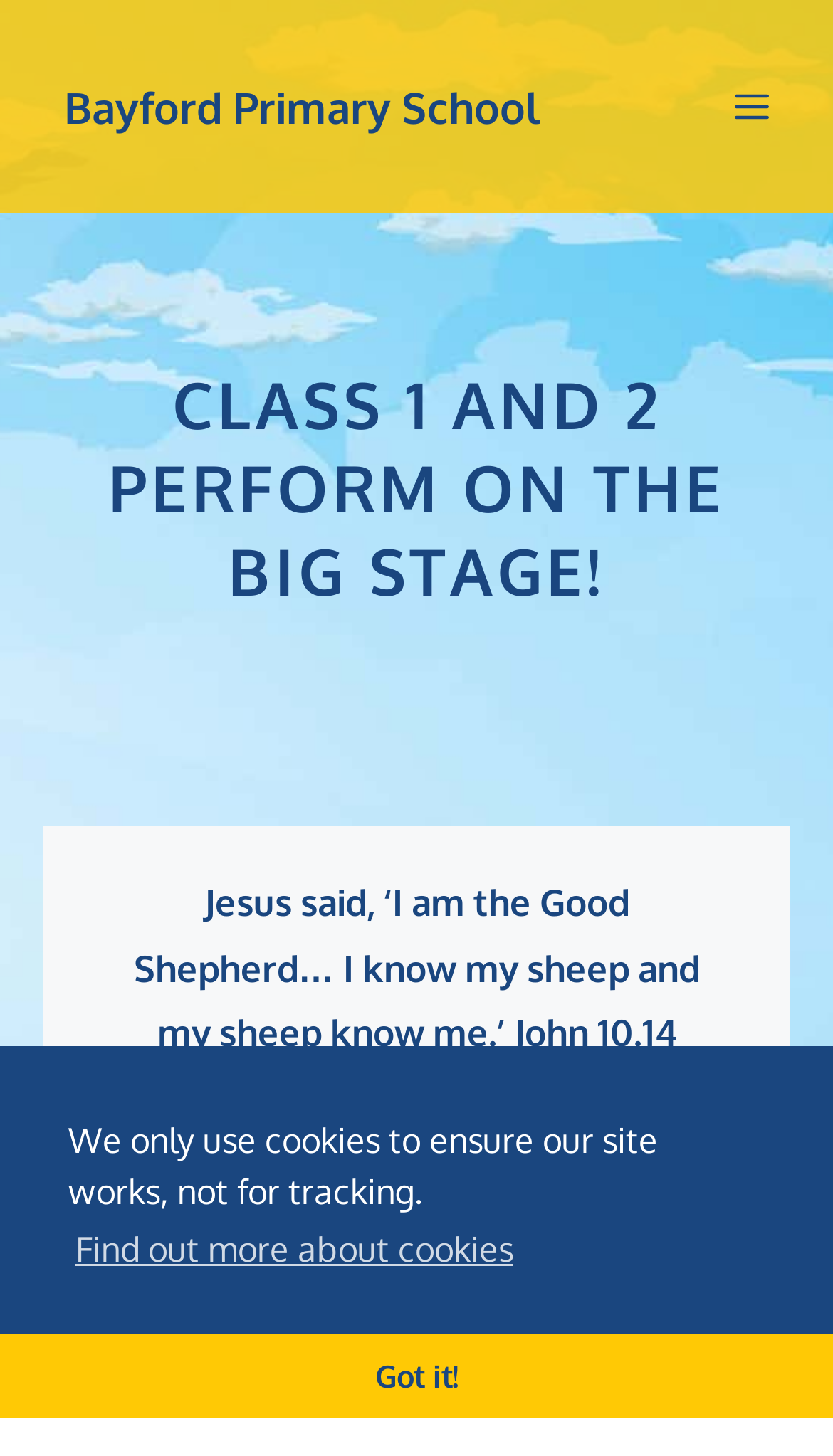Locate the bounding box for the described UI element: "Find out more about cookies". Ensure the coordinates are four float numbers between 0 and 1, formatted as [left, top, right, bottom].

[0.082, 0.836, 0.624, 0.88]